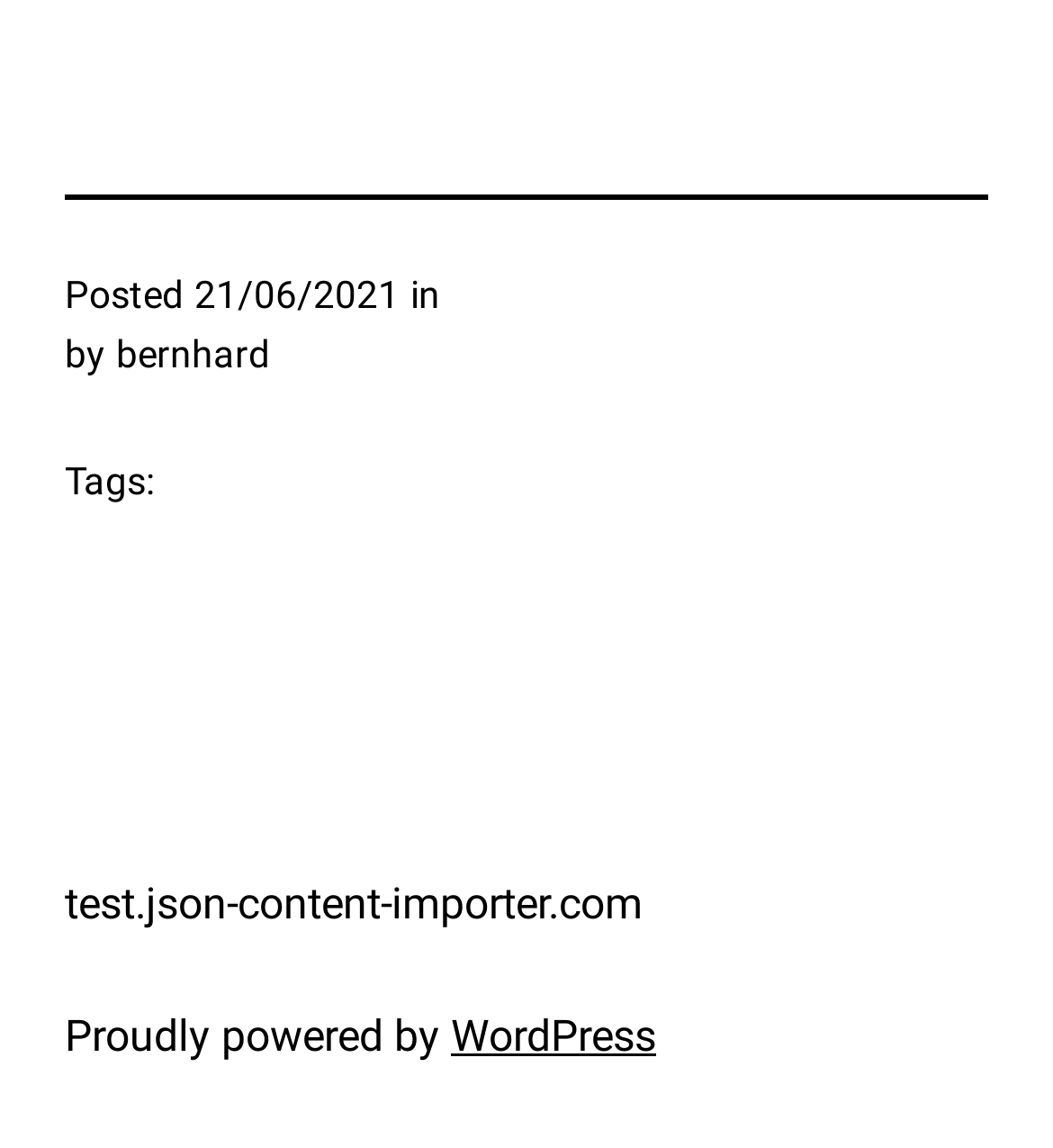What is the website powered by?
Give a single word or phrase as your answer by examining the image.

WordPress